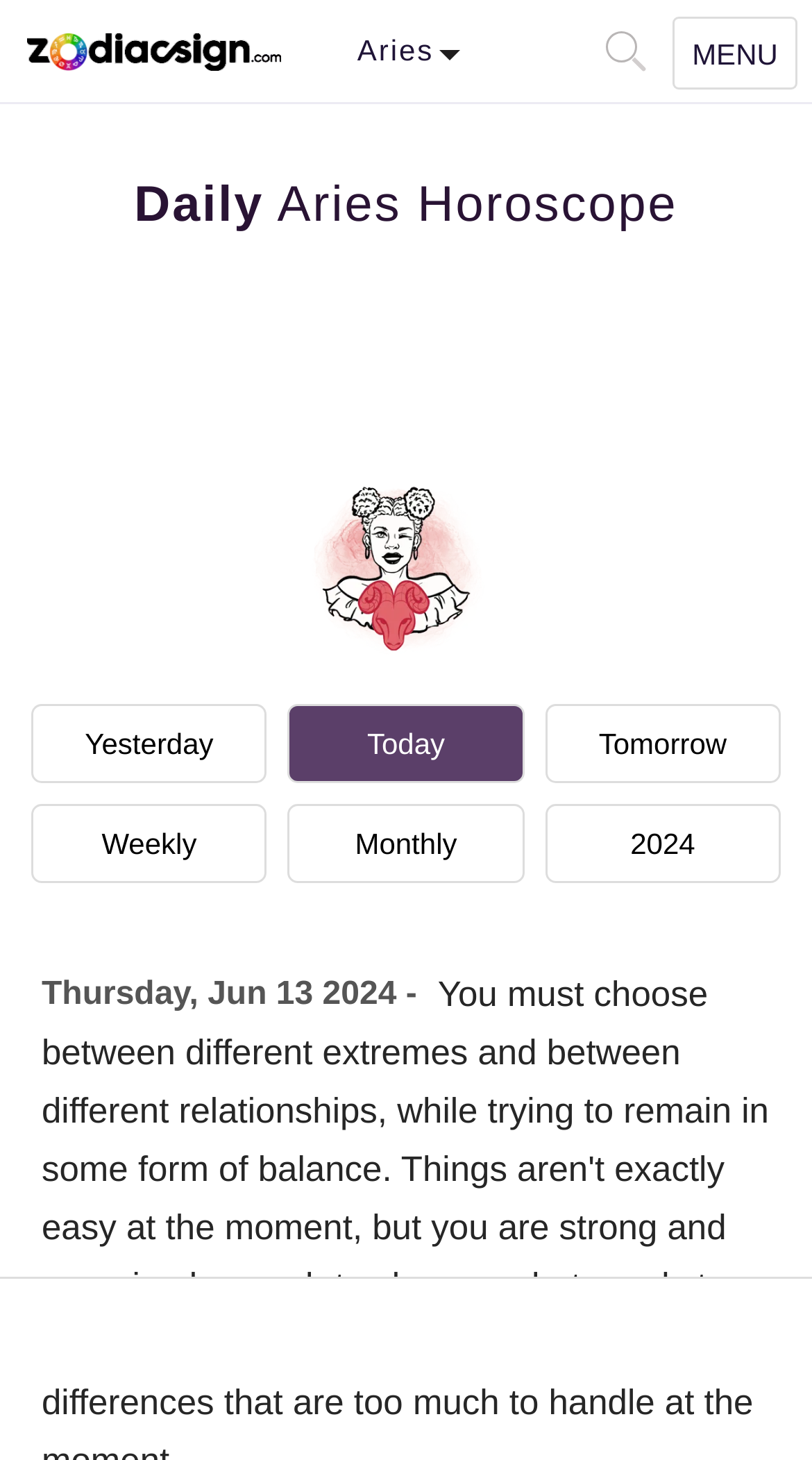Locate the bounding box coordinates of the element you need to click to accomplish the task described by this instruction: "Scroll to top".

[0.821, 0.776, 0.949, 0.847]